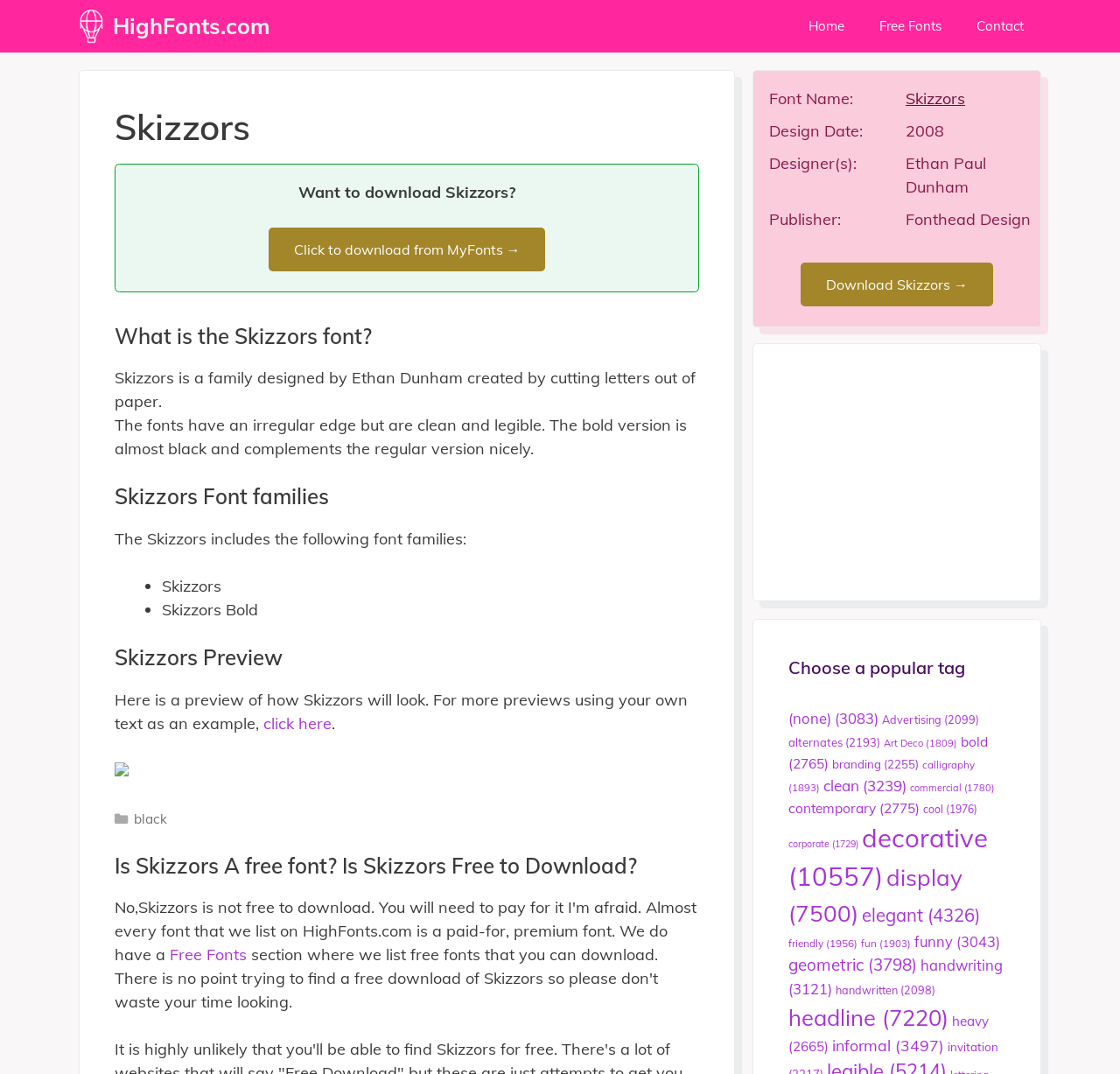Please locate the bounding box coordinates of the element that needs to be clicked to achieve the following instruction: "Click on Contact". The coordinates should be four float numbers between 0 and 1, i.e., [left, top, right, bottom].

None